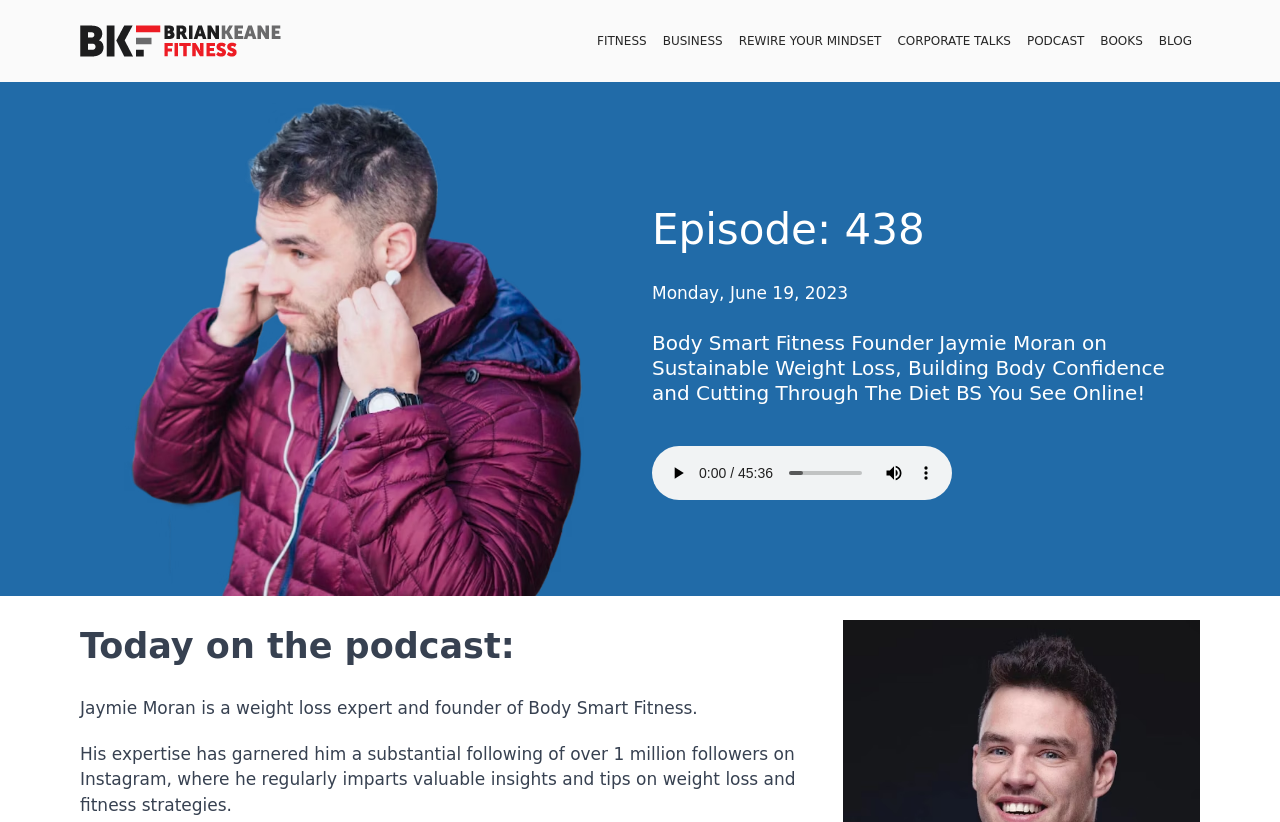Find the coordinates for the bounding box of the element with this description: "alt="Brian Keane Fitness"".

[0.062, 0.03, 0.22, 0.069]